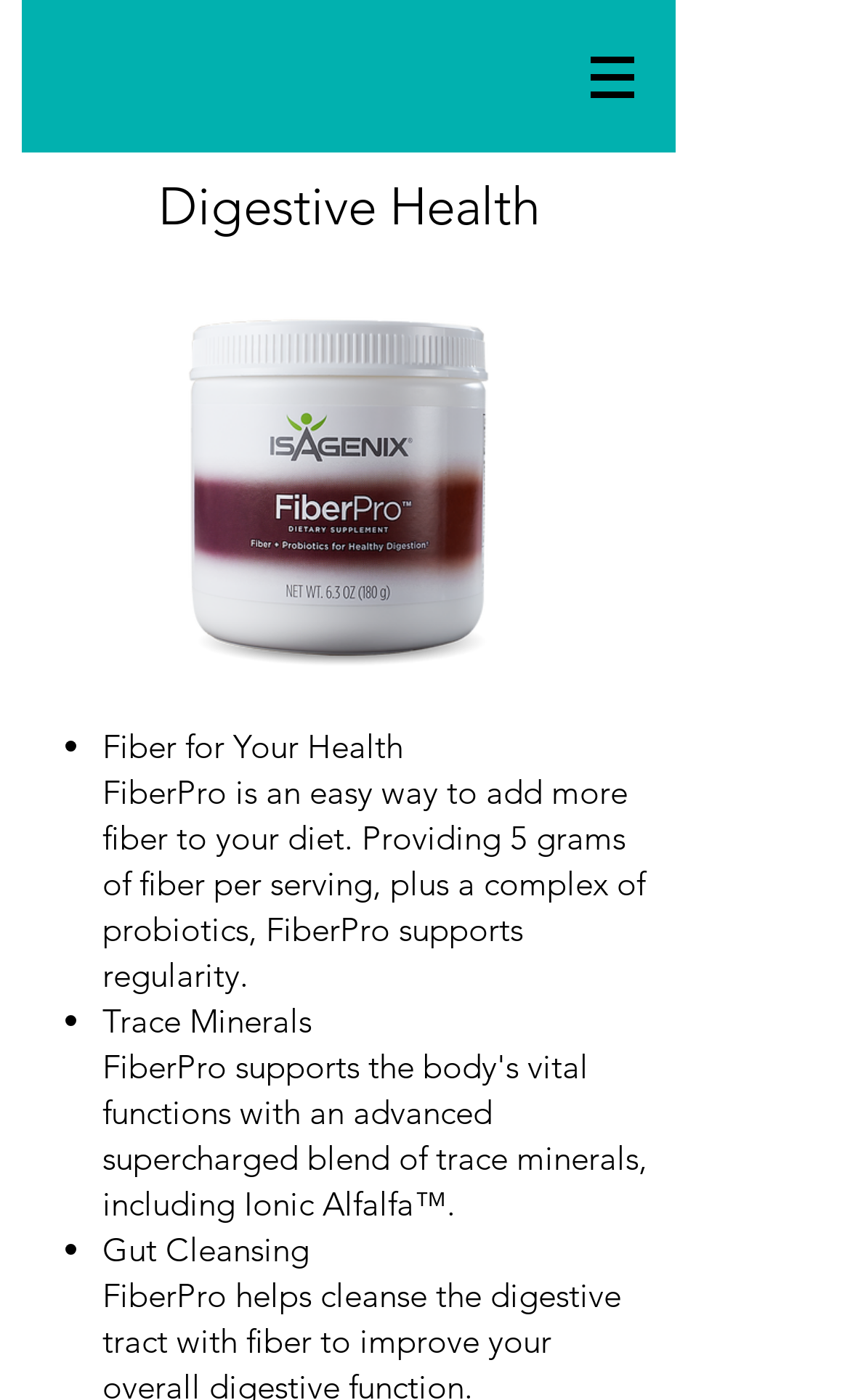Provide a one-word or short-phrase answer to the question:
What is the name of the product with probiotics?

FiberPro